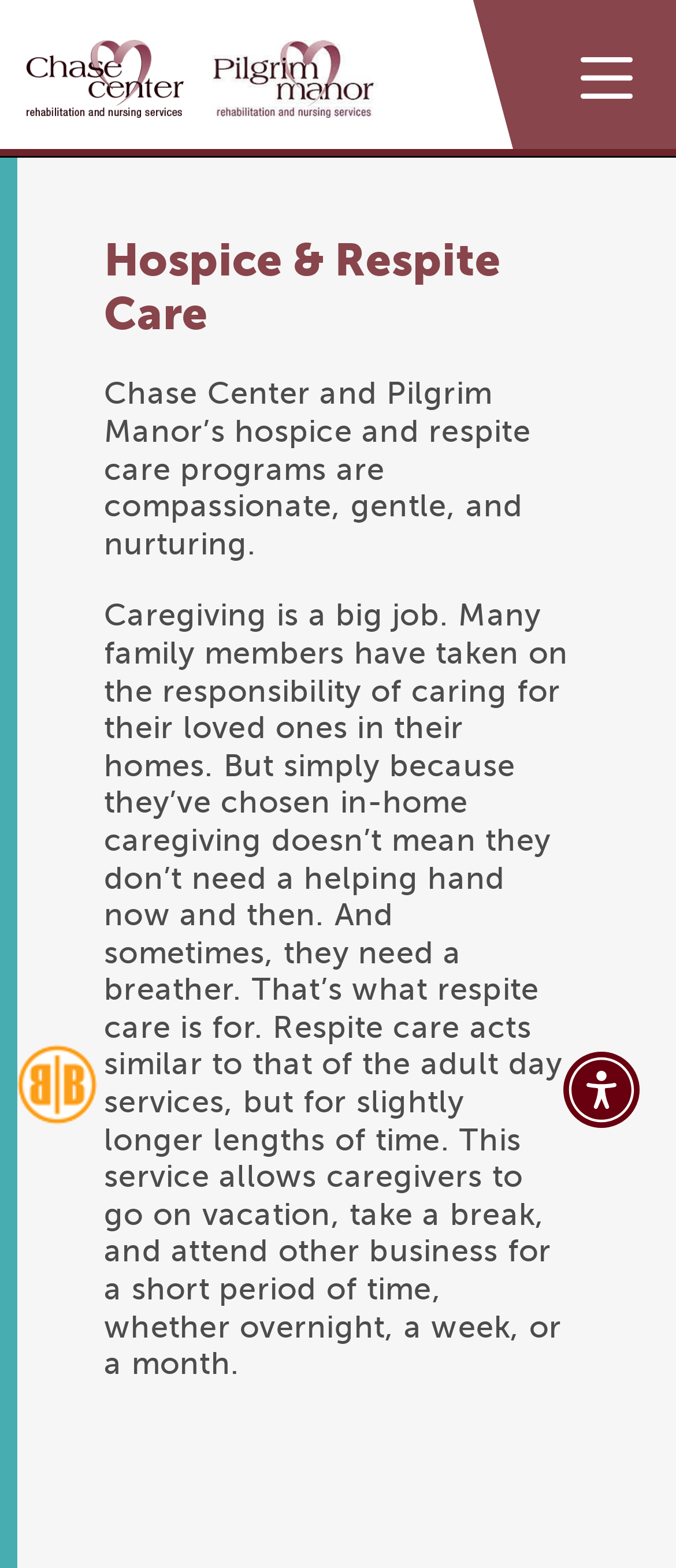Answer the question with a single word or phrase: 
What is the purpose of respite care?

To give caregivers a break